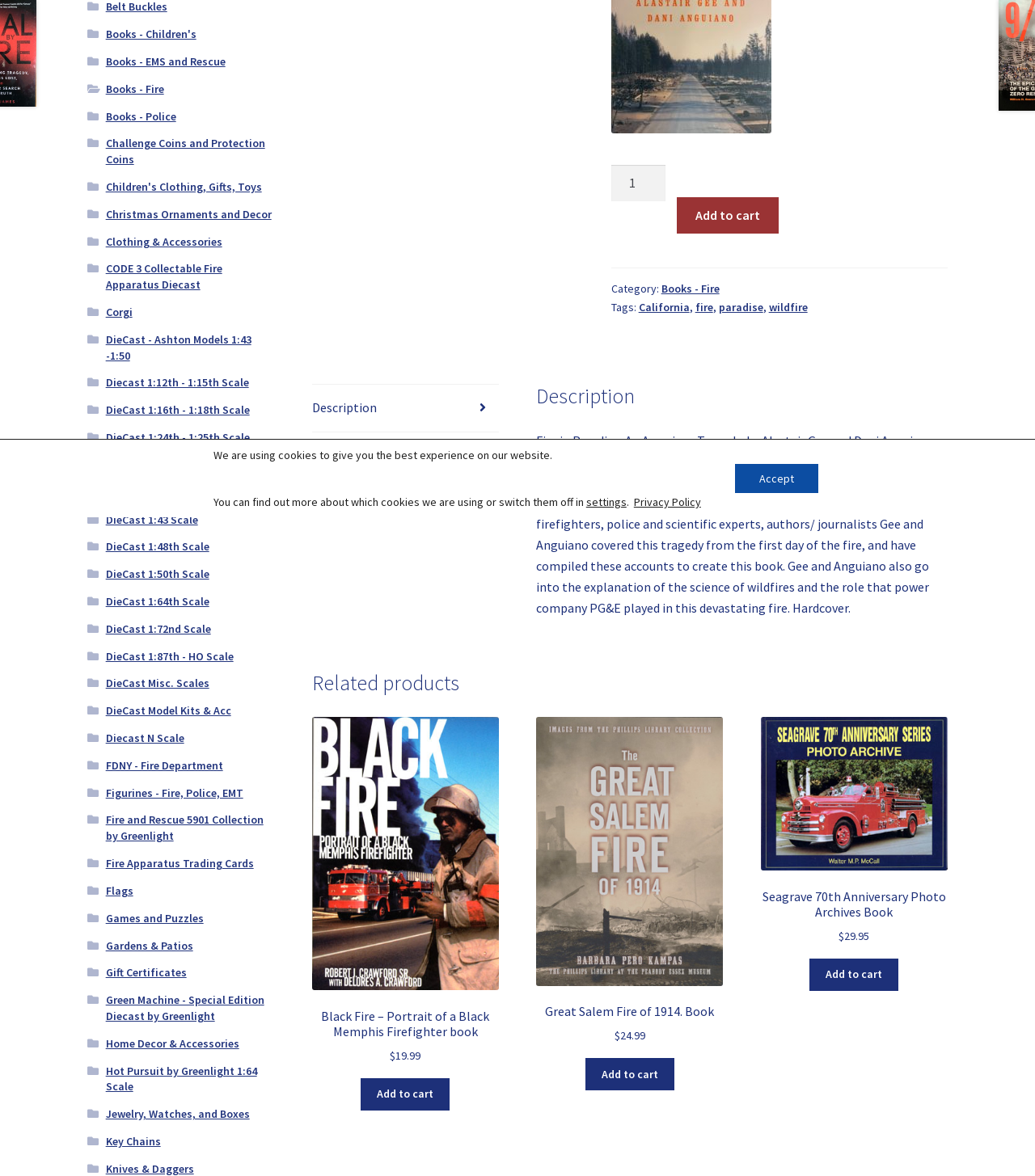Provide the bounding box coordinates for the specified HTML element described in this description: "Add to cart". The coordinates should be four float numbers ranging from 0 to 1, in the format [left, top, right, bottom].

[0.349, 0.917, 0.434, 0.944]